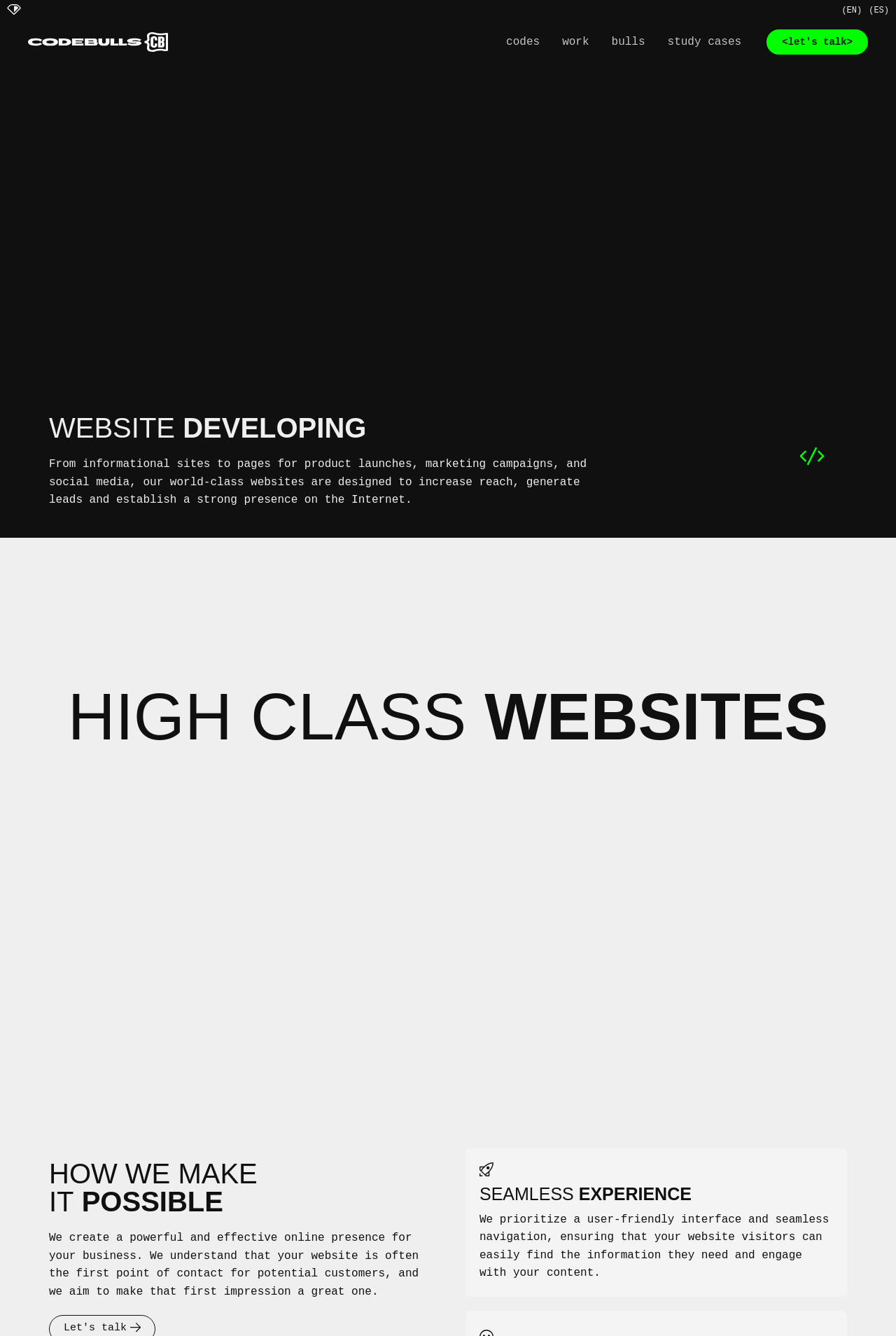Give a short answer to this question using one word or a phrase:
What is the language of the link at the top right corner?

EN or ES